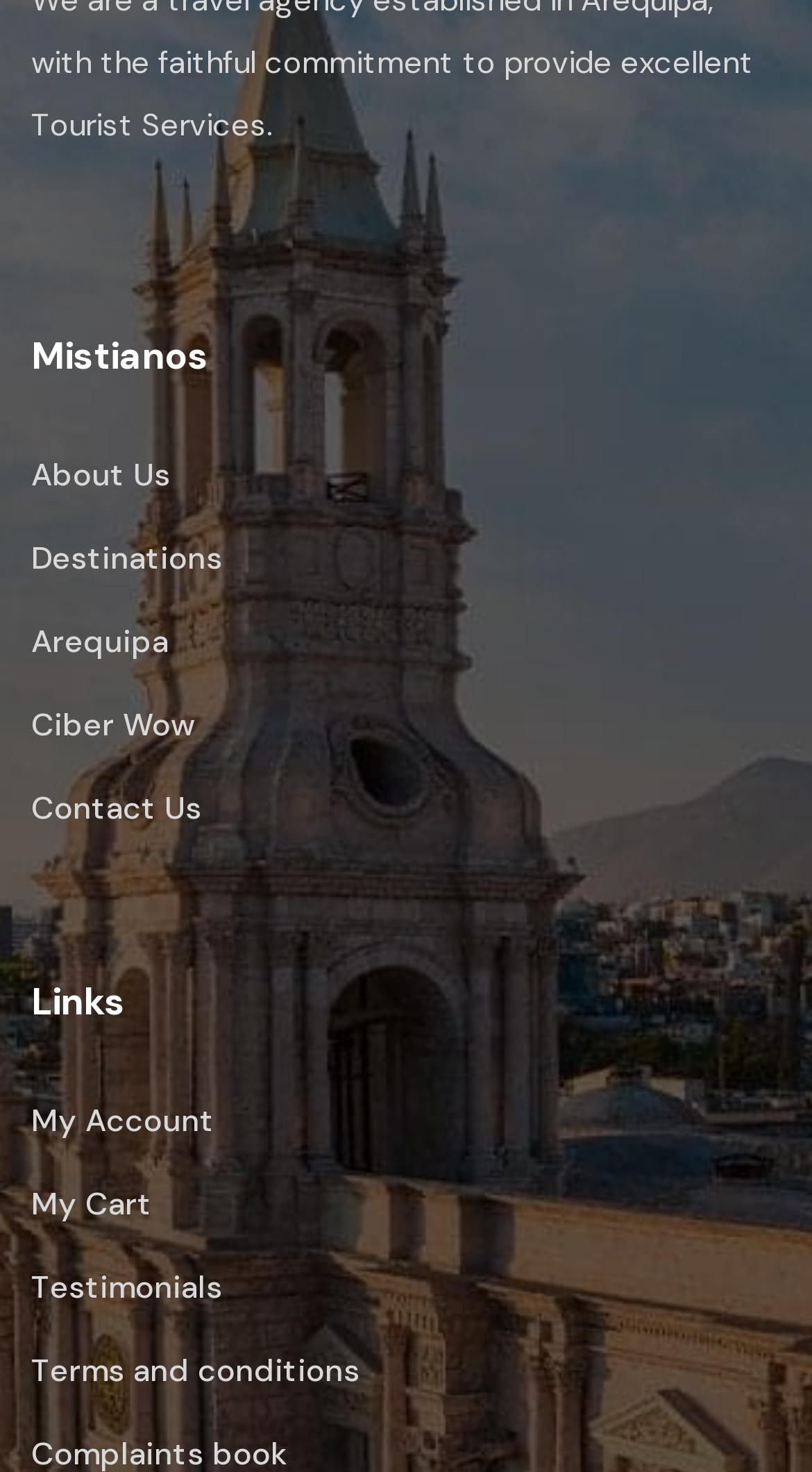Please identify the bounding box coordinates of the clickable element to fulfill the following instruction: "go to about us page". The coordinates should be four float numbers between 0 and 1, i.e., [left, top, right, bottom].

[0.038, 0.299, 0.21, 0.347]